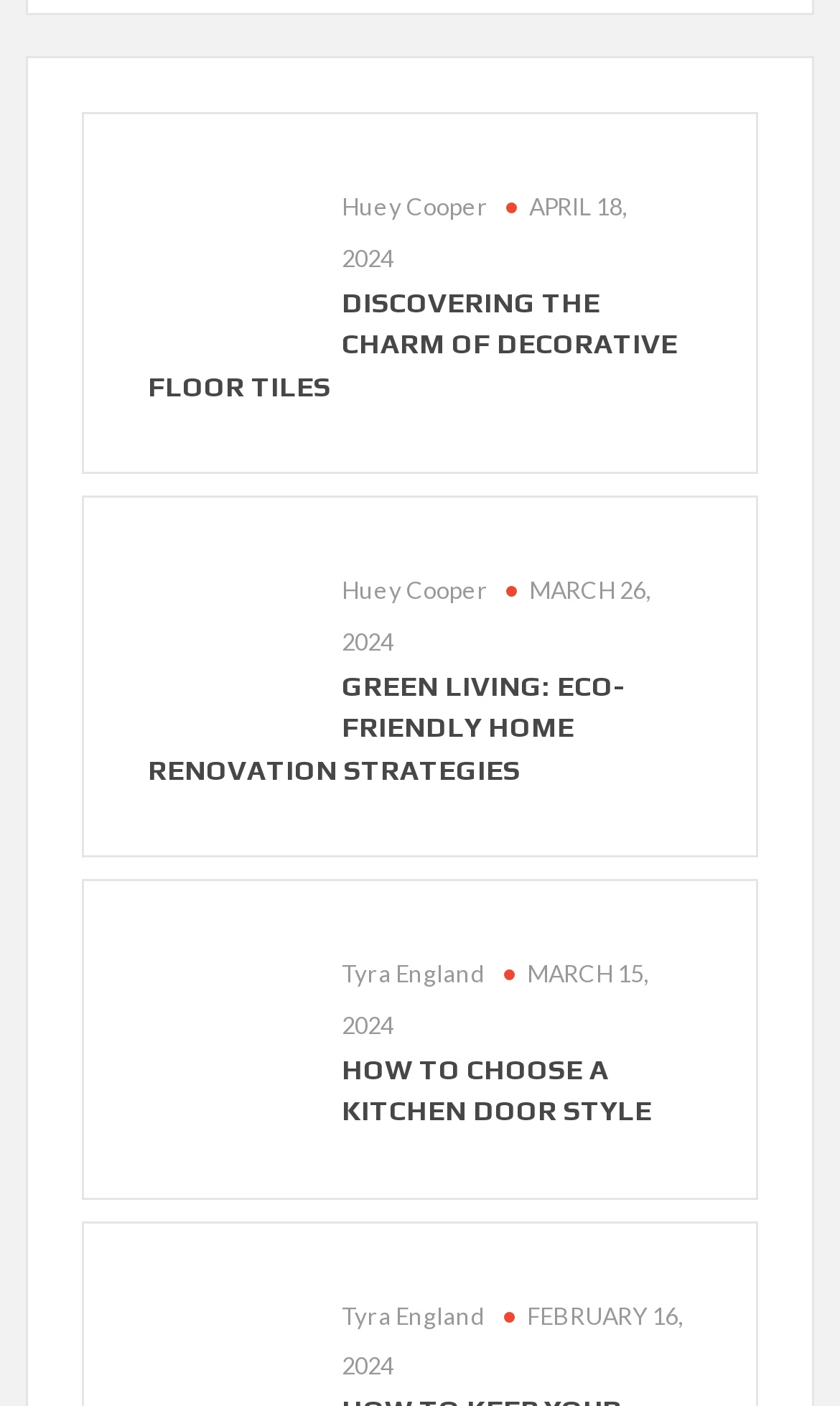Please identify the bounding box coordinates of the element's region that needs to be clicked to fulfill the following instruction: "View the post by Huey Cooper". The bounding box coordinates should consist of four float numbers between 0 and 1, i.e., [left, top, right, bottom].

[0.407, 0.136, 0.581, 0.156]